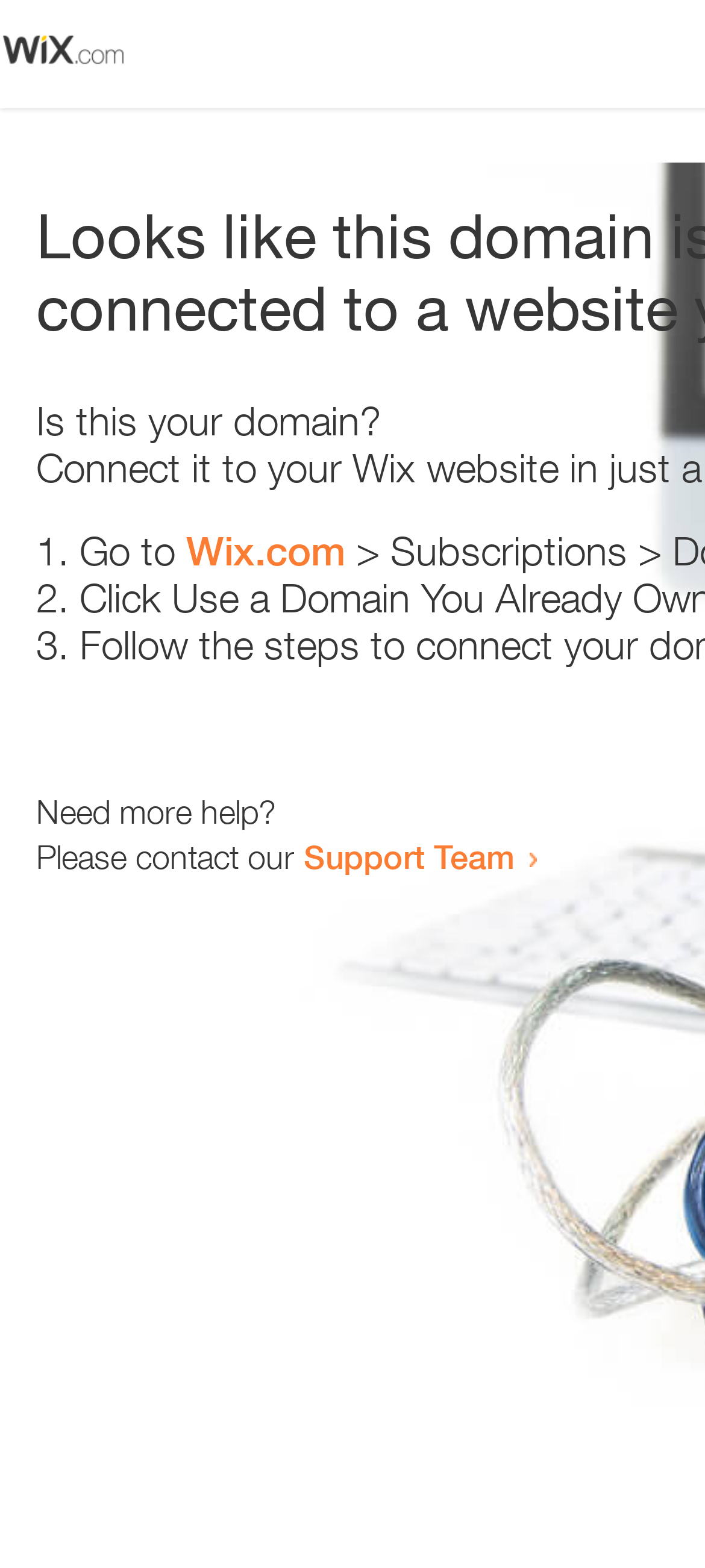Is the issue related to domain ownership?
Utilize the information in the image to give a detailed answer to the question.

The webpage asks 'Is this your domain?' which implies that the issue is related to domain ownership or verification.